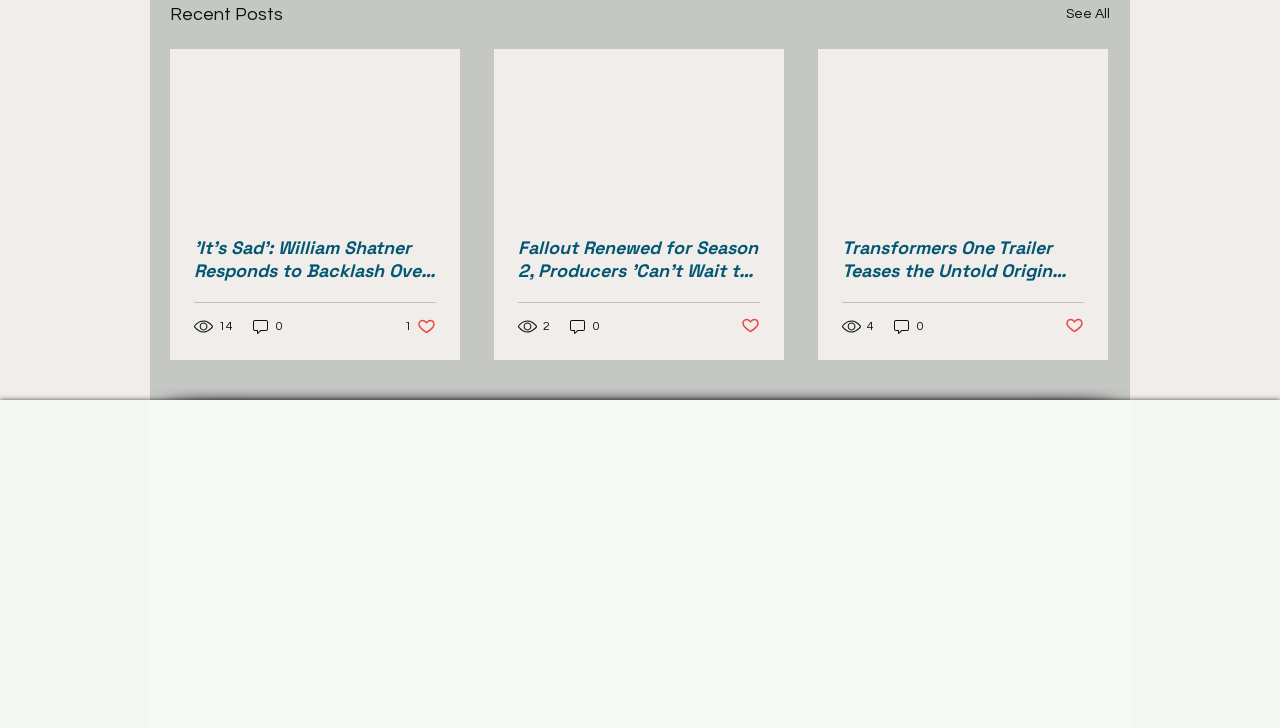Using a single word or phrase, answer the following question: 
What is the title of the third article?

Transformers One Trailer Teases the Untold Origin Story of Optimus Prime